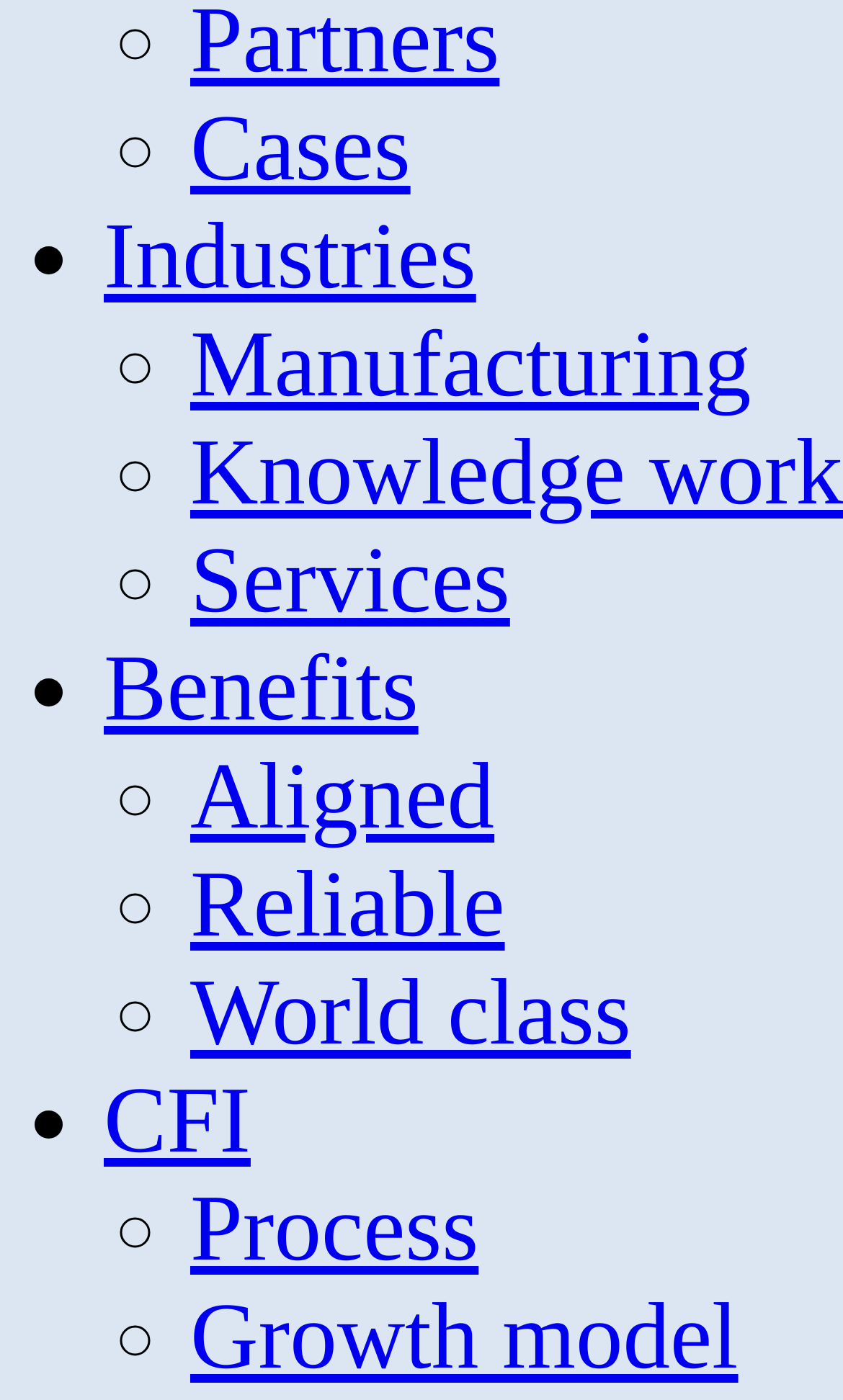Identify the bounding box coordinates for the UI element that matches this description: "Industries".

[0.123, 0.146, 0.565, 0.22]